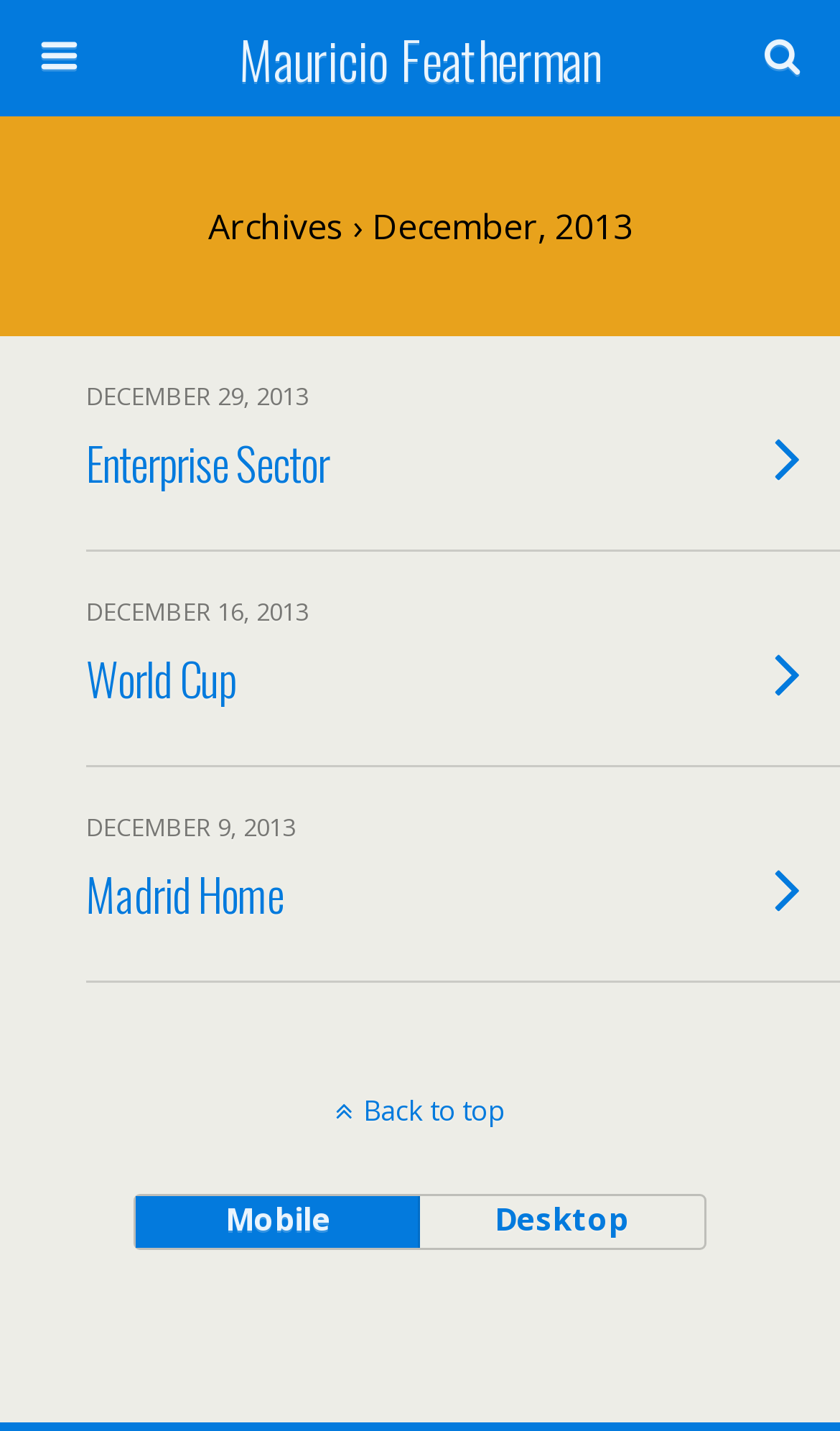Pinpoint the bounding box coordinates of the clickable area necessary to execute the following instruction: "Go to Madrid Home". The coordinates should be given as four float numbers between 0 and 1, namely [left, top, right, bottom].

[0.103, 0.589, 0.753, 0.66]